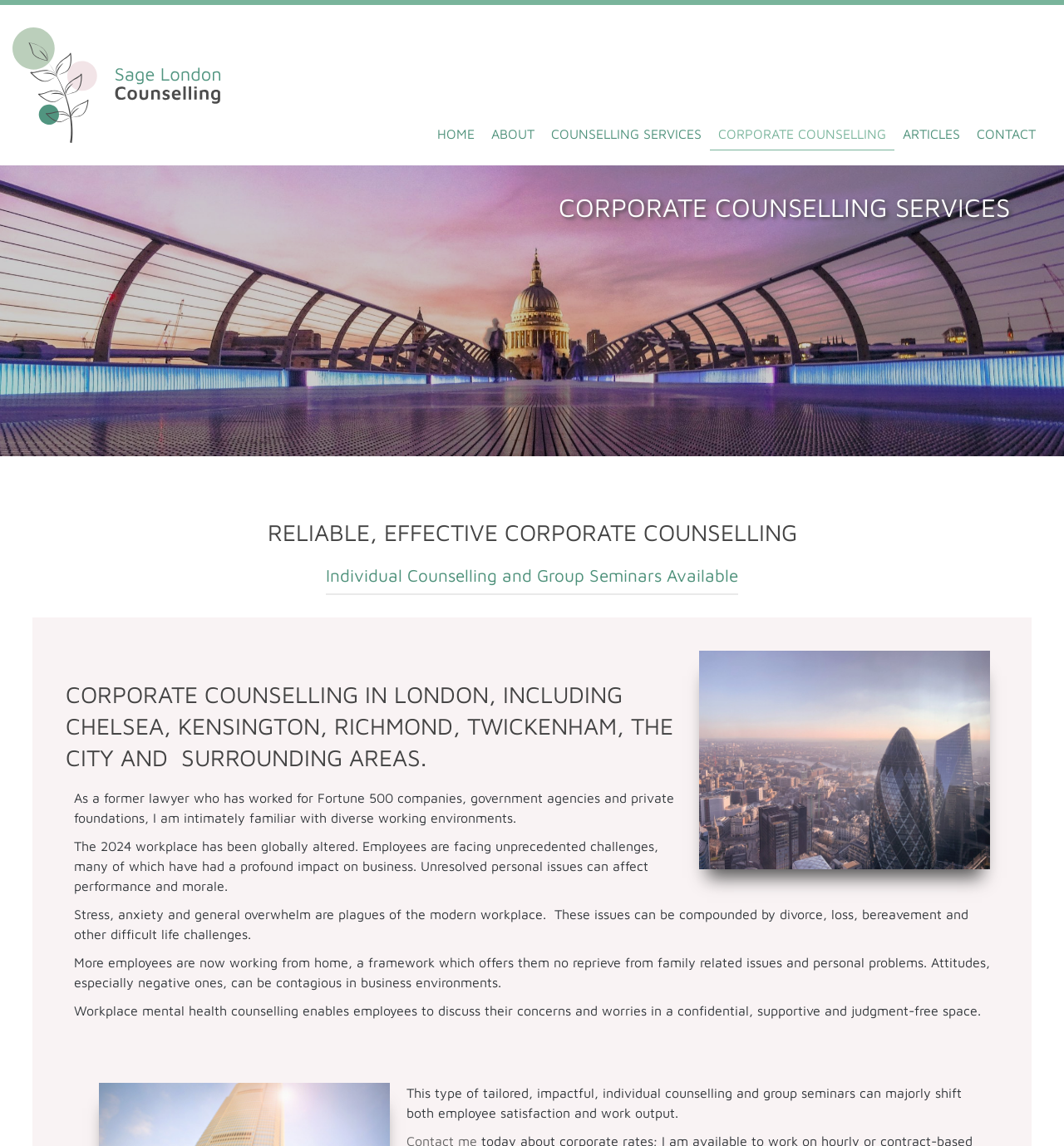What is the benefit of workplace mental health counselling?
Look at the image and respond to the question as thoroughly as possible.

According to the webpage content, workplace mental health counselling can majorly shift both employee satisfaction and work output, indicating that it has a positive impact on the workplace.